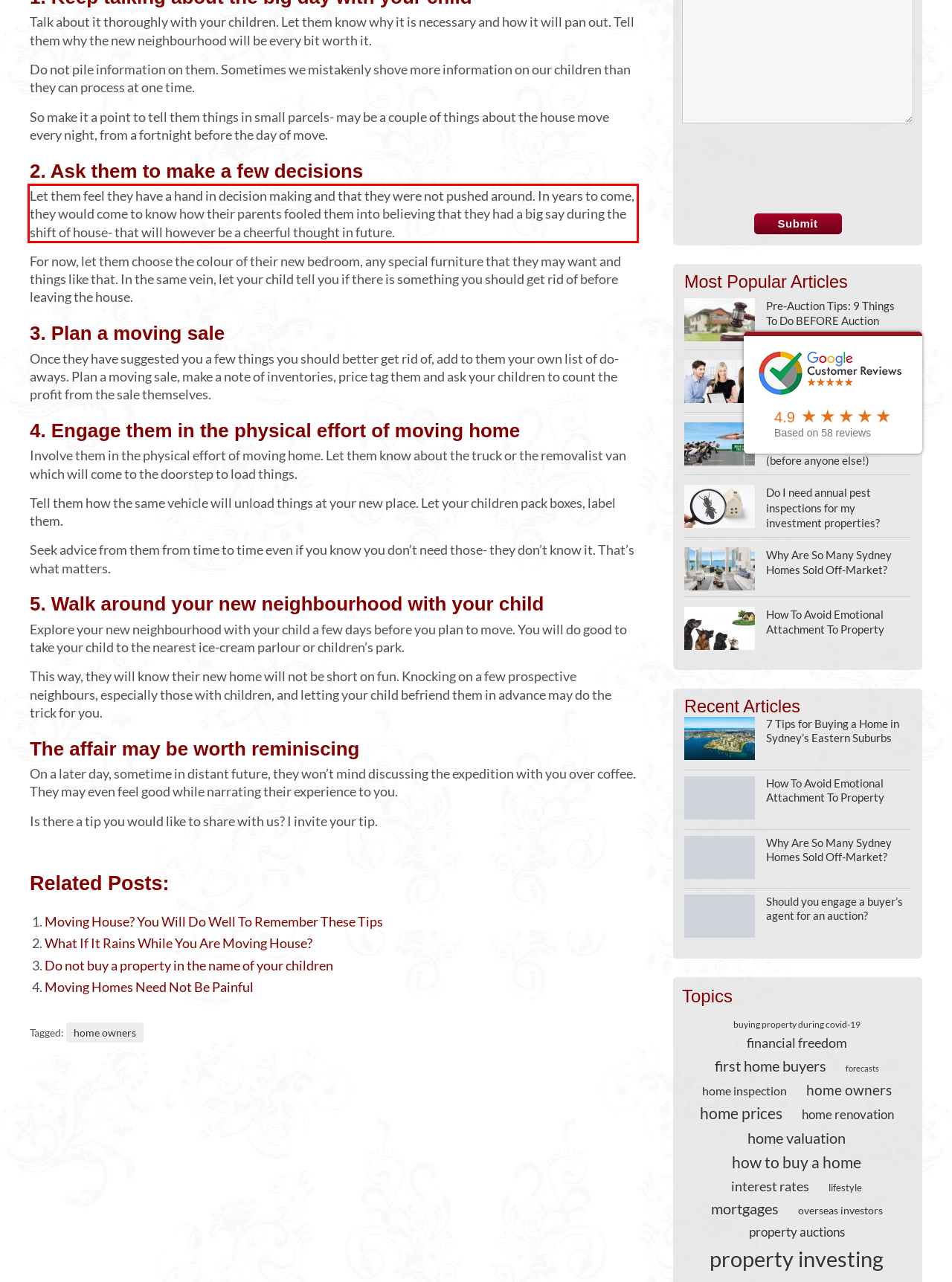The screenshot you have been given contains a UI element surrounded by a red rectangle. Use OCR to read and extract the text inside this red rectangle.

Let them feel they have a hand in decision making and that they were not pushed around. In years to come, they would come to know how their parents fooled them into believing that they had a big say during the shift of house- that will however be a cheerful thought in future.